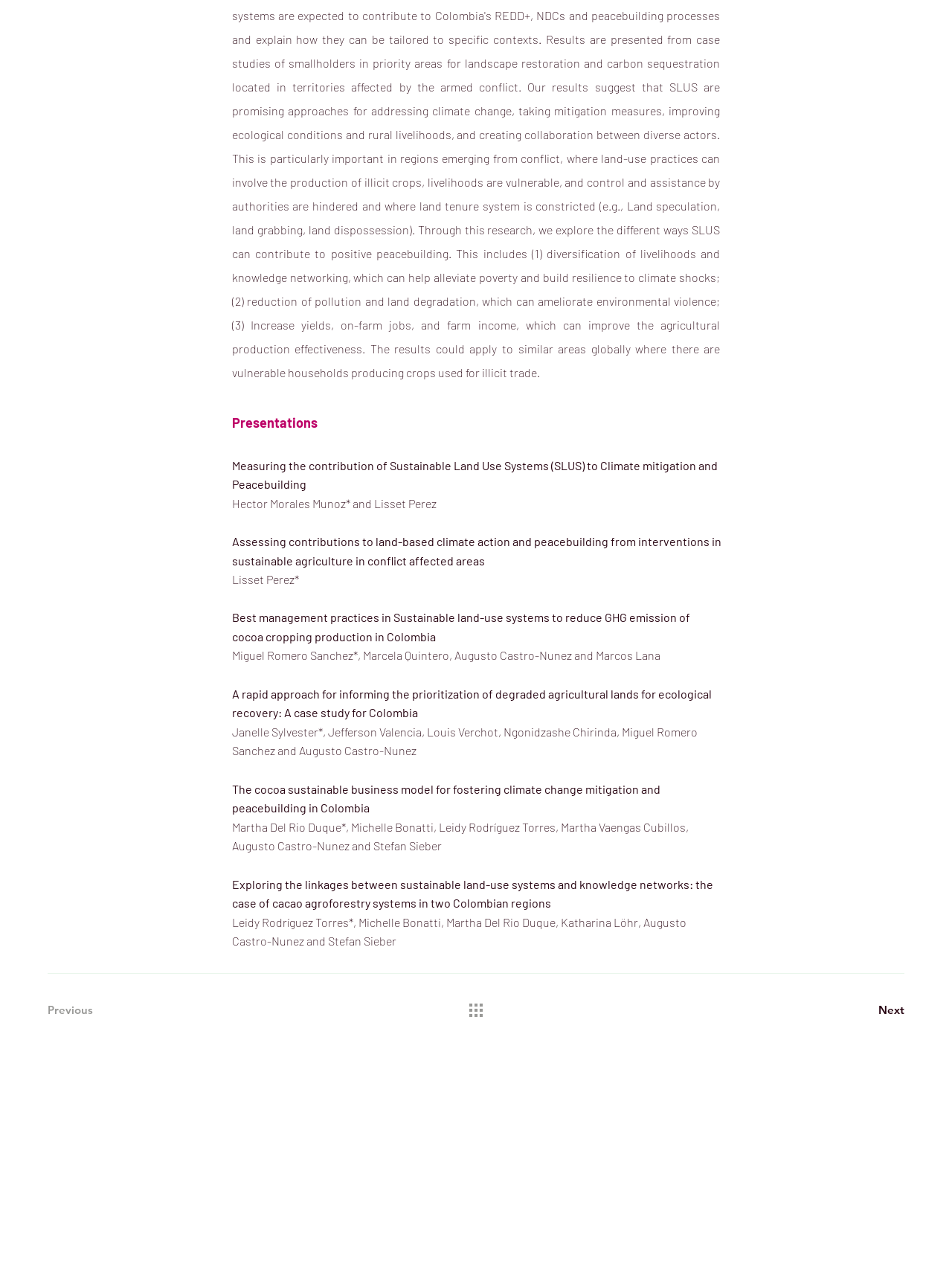Specify the bounding box coordinates (top-left x, top-left y, bottom-right x, bottom-right y) of the UI element in the screenshot that matches this description: atbc2023@tropicalbio.org

[0.304, 0.911, 0.537, 0.925]